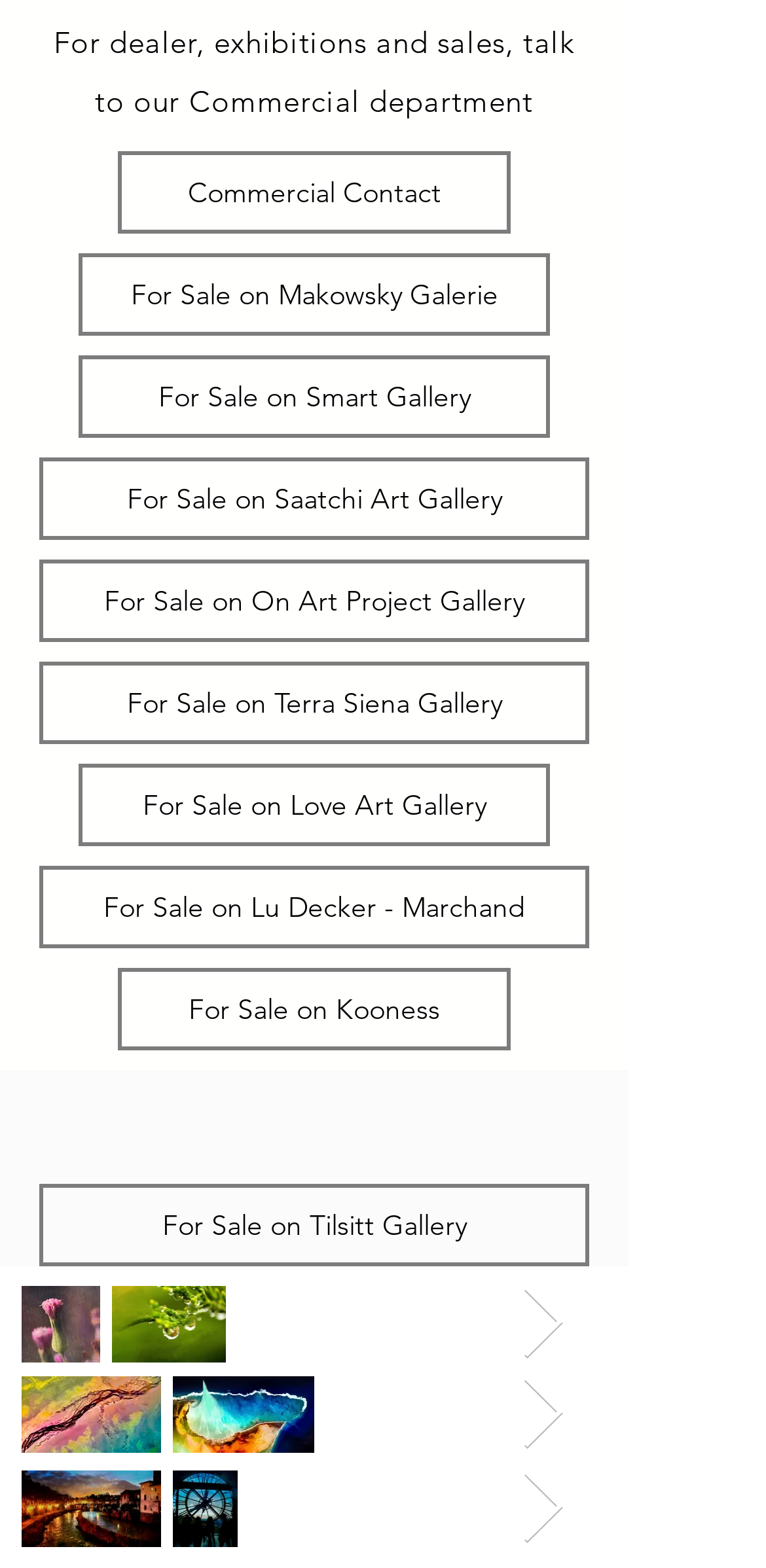Pinpoint the bounding box coordinates of the element that must be clicked to accomplish the following instruction: "View artworks for sale on Tilsitt Gallery". The coordinates should be in the format of four float numbers between 0 and 1, i.e., [left, top, right, bottom].

[0.051, 0.755, 0.769, 0.807]